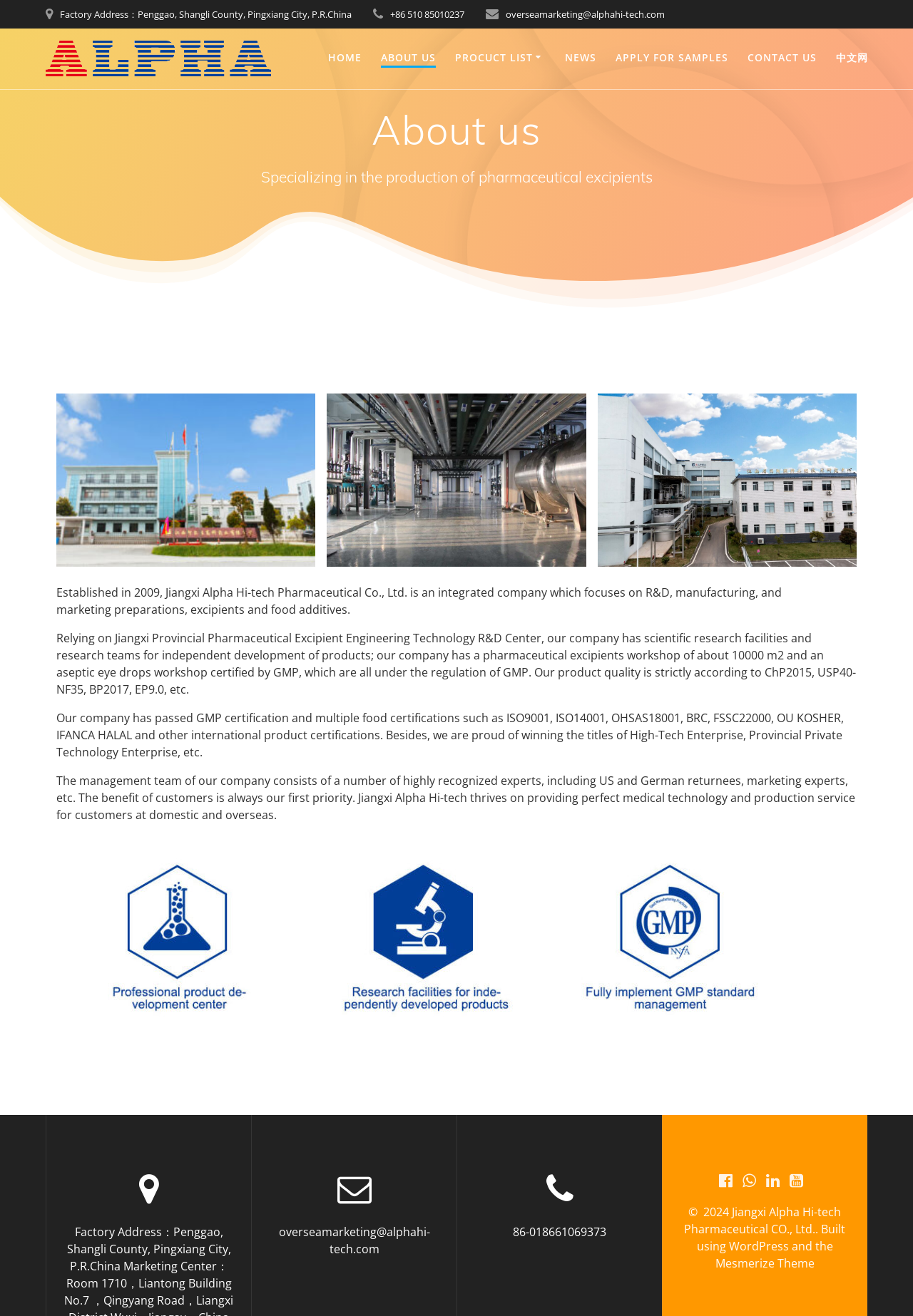Answer the following in one word or a short phrase: 
What is the company's certification?

GMP, ISO9001, ISO14001, OHSAS18001, BRC, FSSC22000, OU KOSHER, IFANCA HALAL